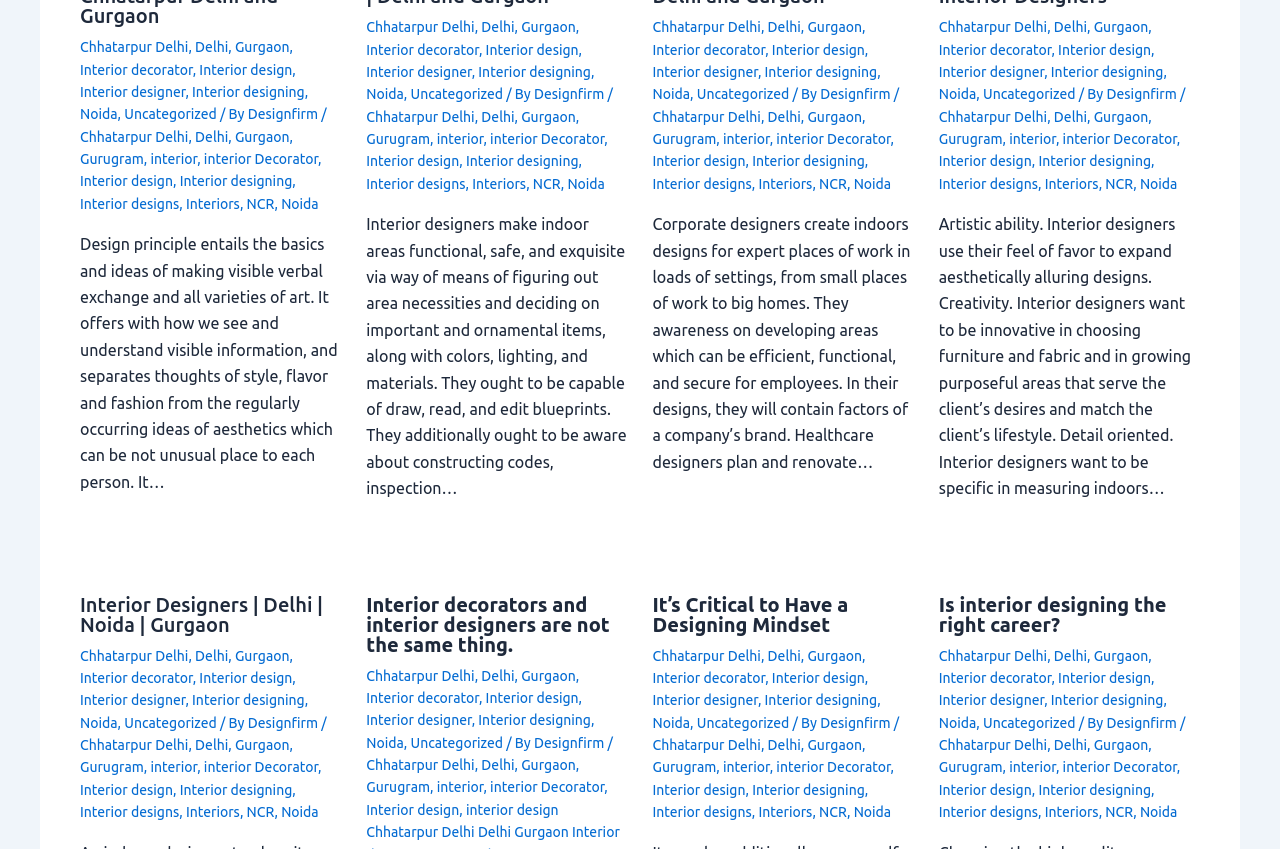Review the image closely and give a comprehensive answer to the question: What is the purpose of an interior designer?

According to the text on the webpage, an interior designer's purpose is to make indoor areas functional, safe, and beautiful by determining space requirements and selecting essential and decorative items, such as colors, lighting, and materials.